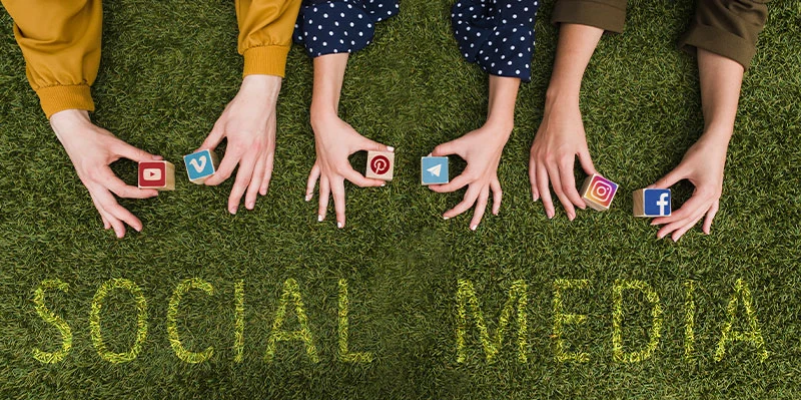Please provide a one-word or phrase answer to the question: 
What is written on the grass?

SOCIAL MEDIA